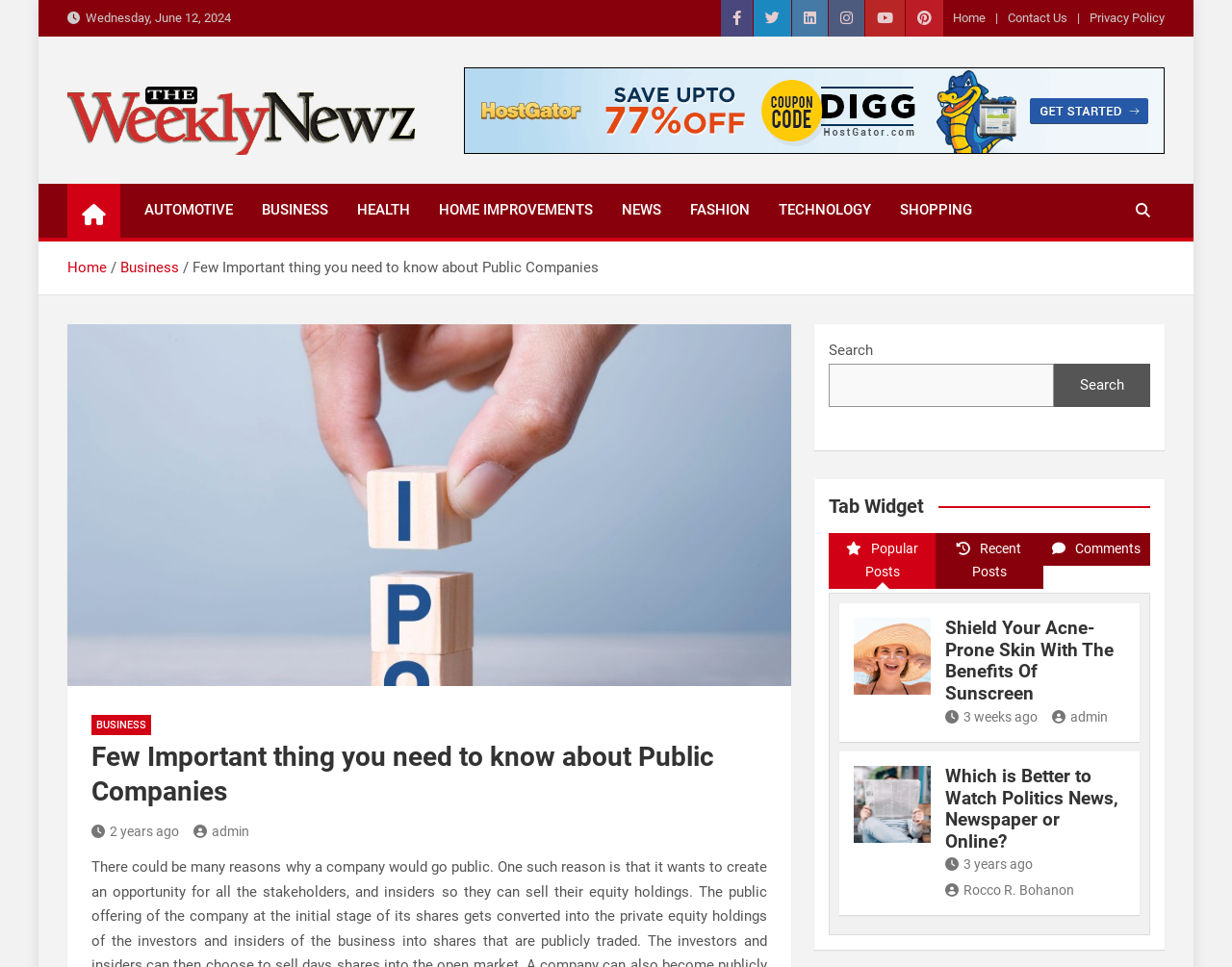How many articles are displayed on the webpage?
Based on the image, respond with a single word or phrase.

2